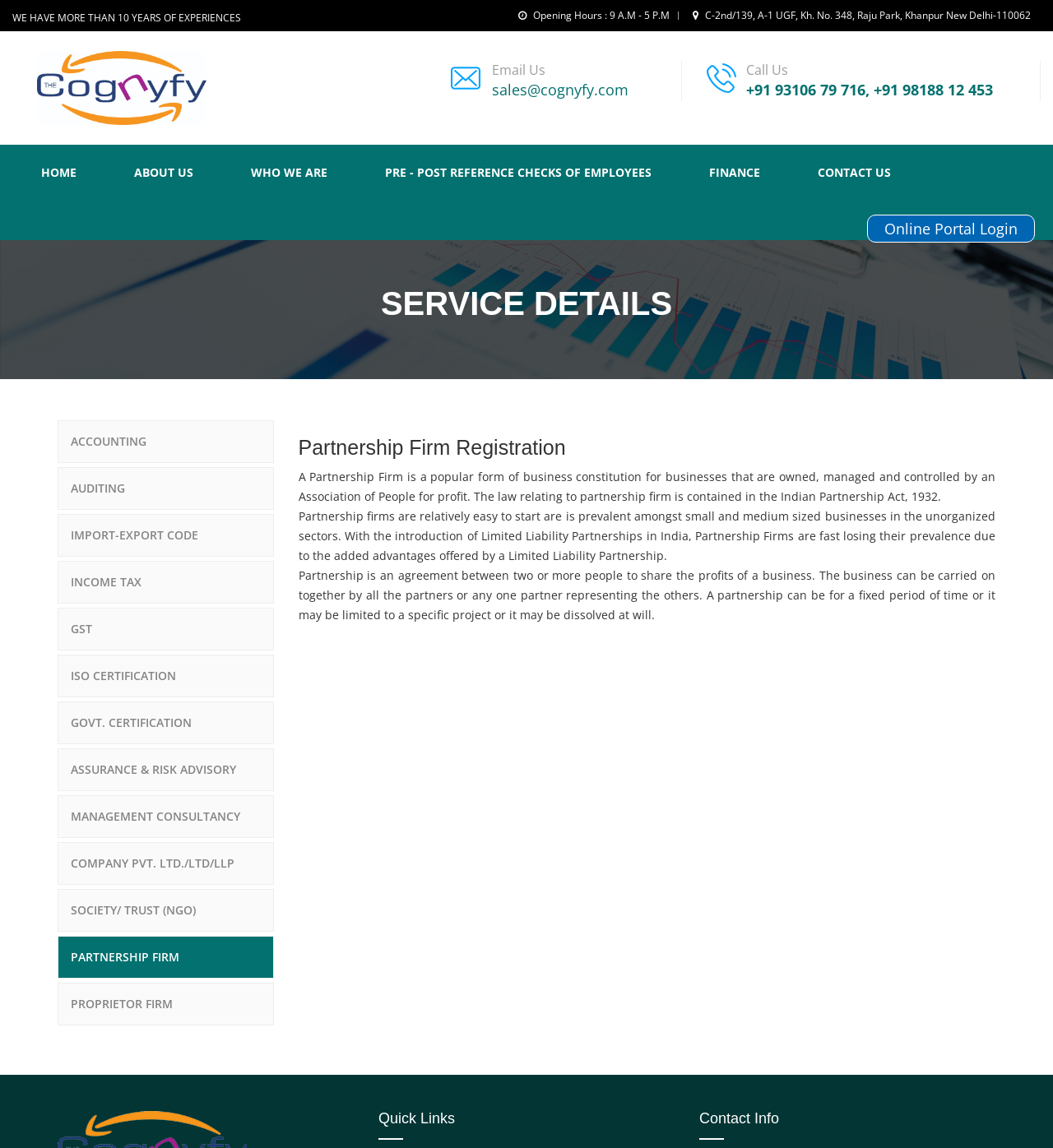Locate the bounding box coordinates of the clickable region necessary to complete the following instruction: "Clear the count selection for 'Simparica TRIO Chewable Tablets for Dogs 11.1-22 lbs (5.1-10 kg)'". Provide the coordinates in the format of four float numbers between 0 and 1, i.e., [left, top, right, bottom].

None